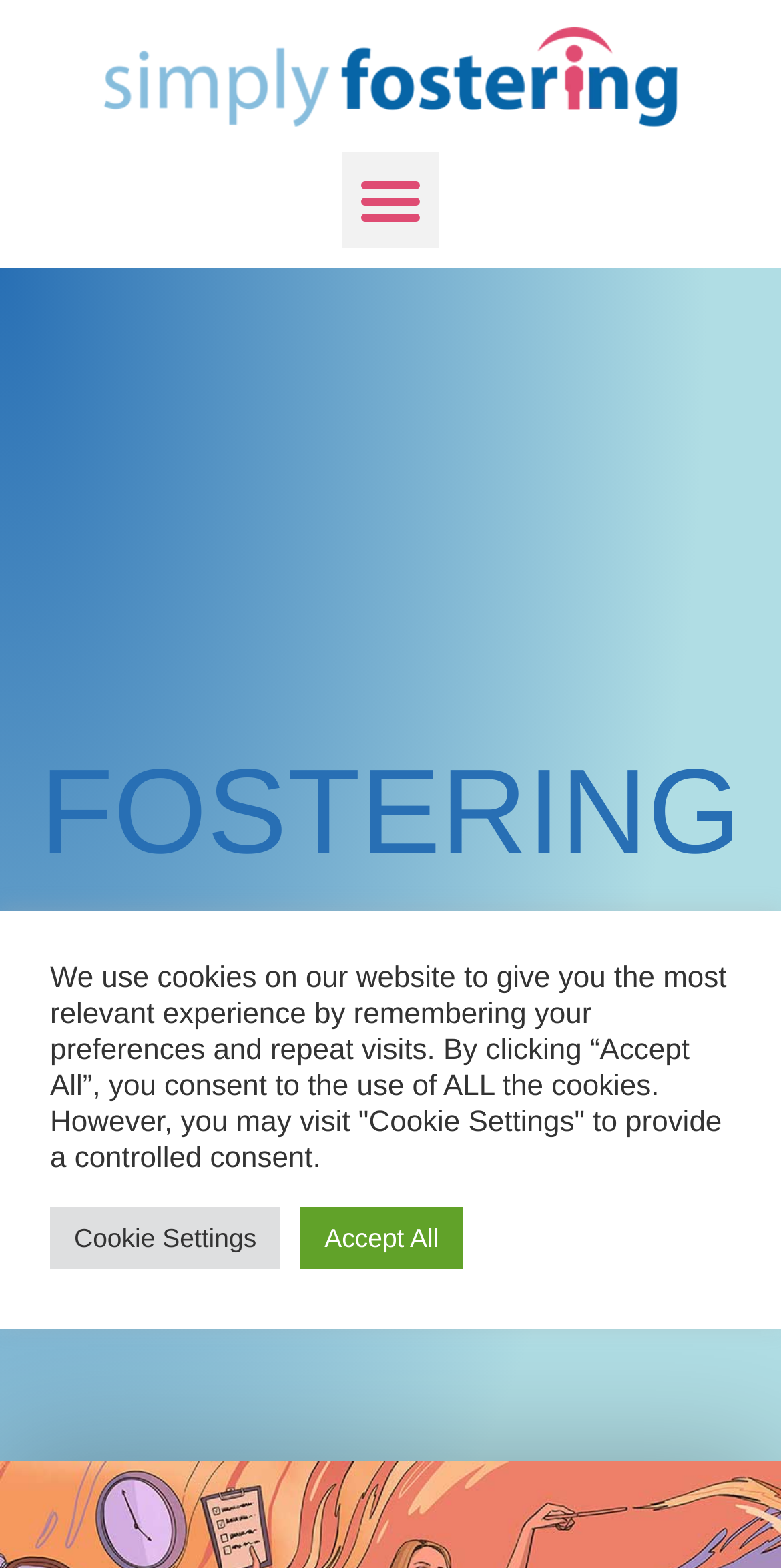Describe the webpage meticulously, covering all significant aspects.

The webpage appears to be a personal blog, specifically a fostering blog, with a focus on a family's experiences. At the top left of the page, there is a logo image of "Simply Fostering 2". Next to the logo, a menu toggle button is located, which is not expanded. 

Below the logo and menu toggle button, there is a heading section that spans almost the entire width of the page. This section is divided into two parts. On the left side, there is a heading "FOSTERING BLOGS" with a link to the same title. On the right side, there is a link to "A Less Ordinary Family". 

Further down, there is another heading "Two Teeth Out", which is likely the title of the current blog post. The post itself is not explicitly described in the accessibility tree, but based on the meta description, it seems to be about the differences between the author's two eldest daughters, Annie and Lauren.

At the bottom of the page, there is a cookie notification section that takes up about a quarter of the page's width. This section informs users about the use of cookies on the website and provides two buttons: "Cookie Settings" and "Accept All".